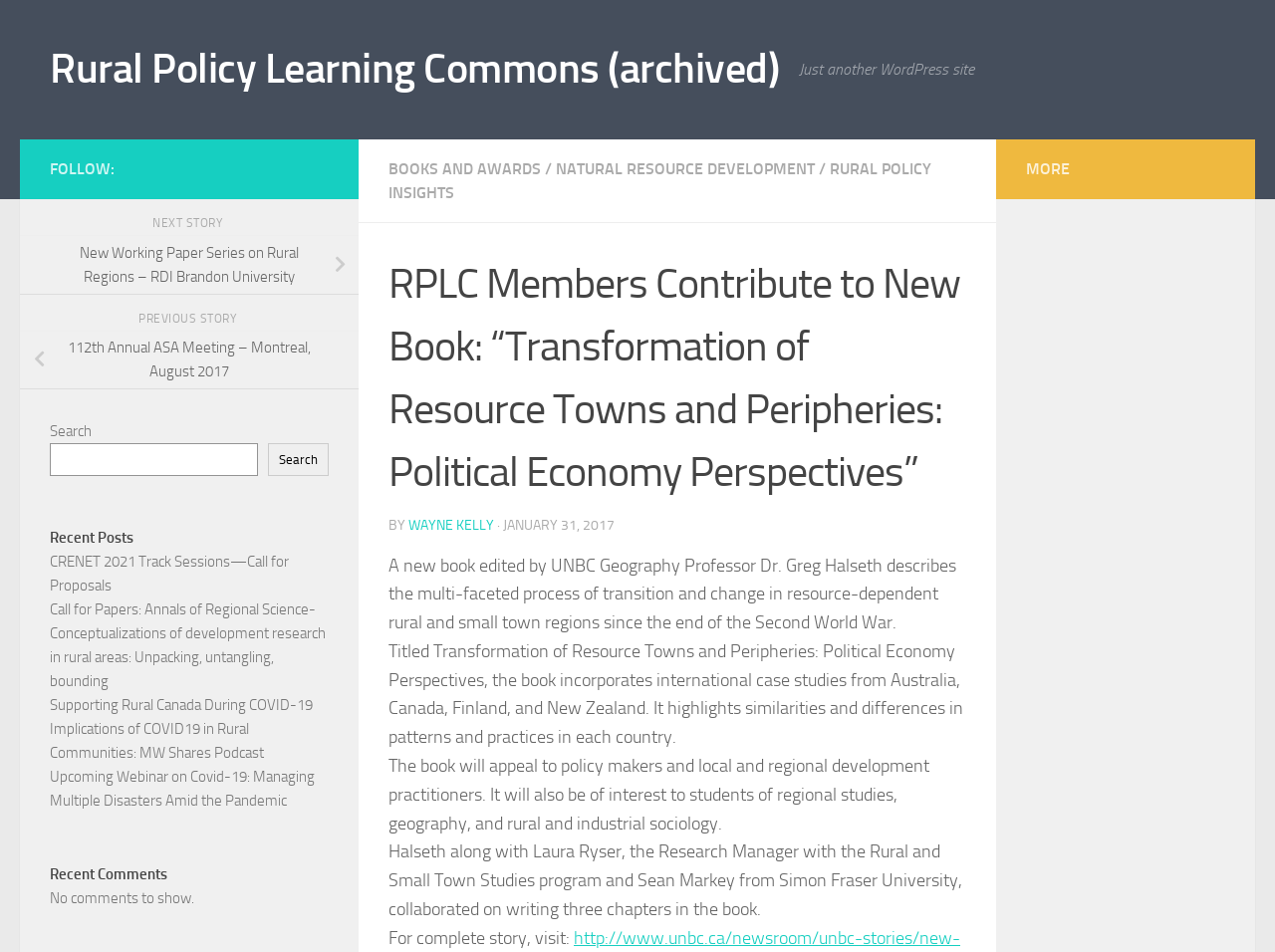Determine the bounding box coordinates of the clickable region to follow the instruction: "Read the book description".

[0.305, 0.582, 0.75, 0.665]